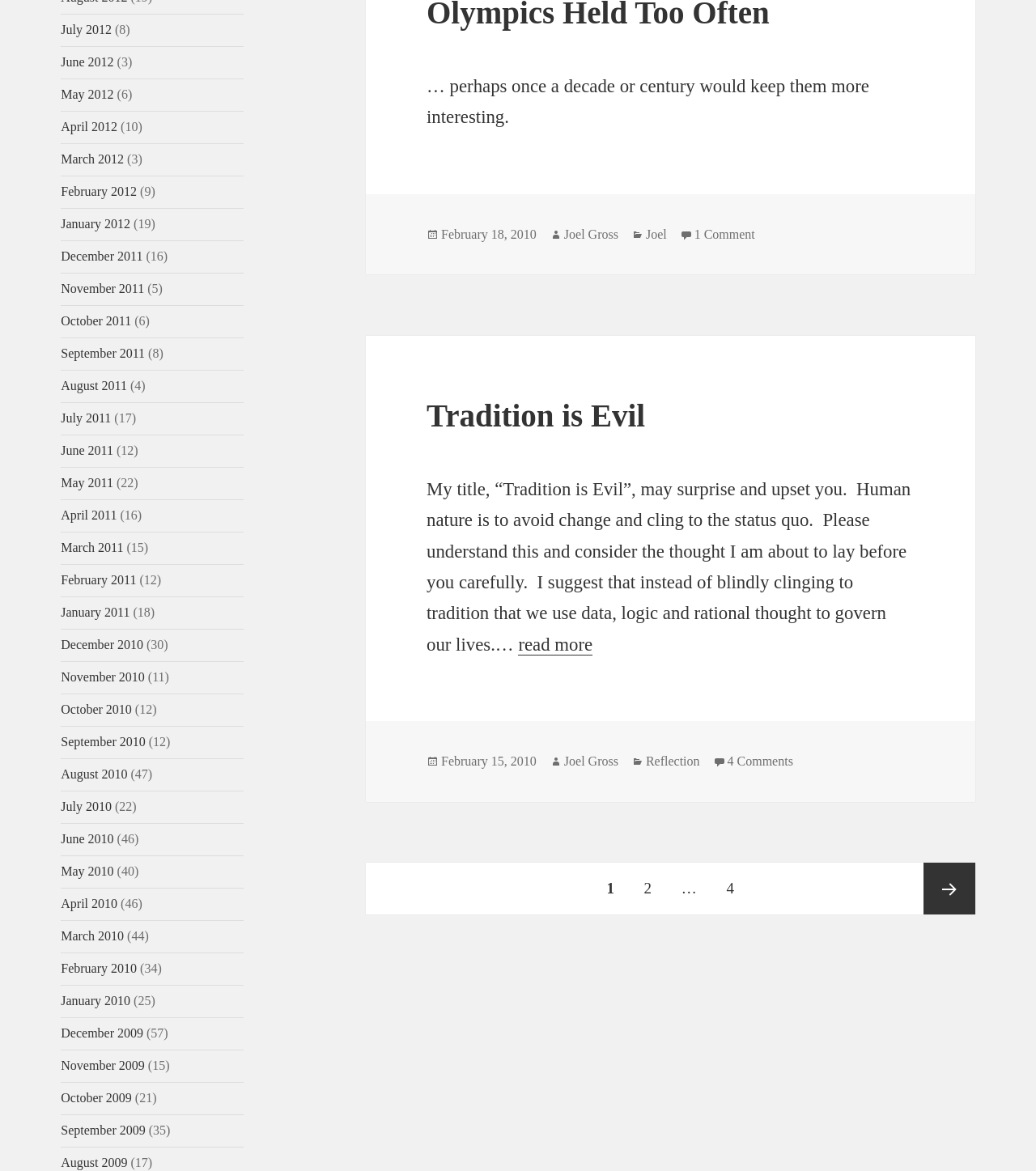Please identify the bounding box coordinates of the element I need to click to follow this instruction: "Check the author of the post".

[0.544, 0.194, 0.597, 0.206]